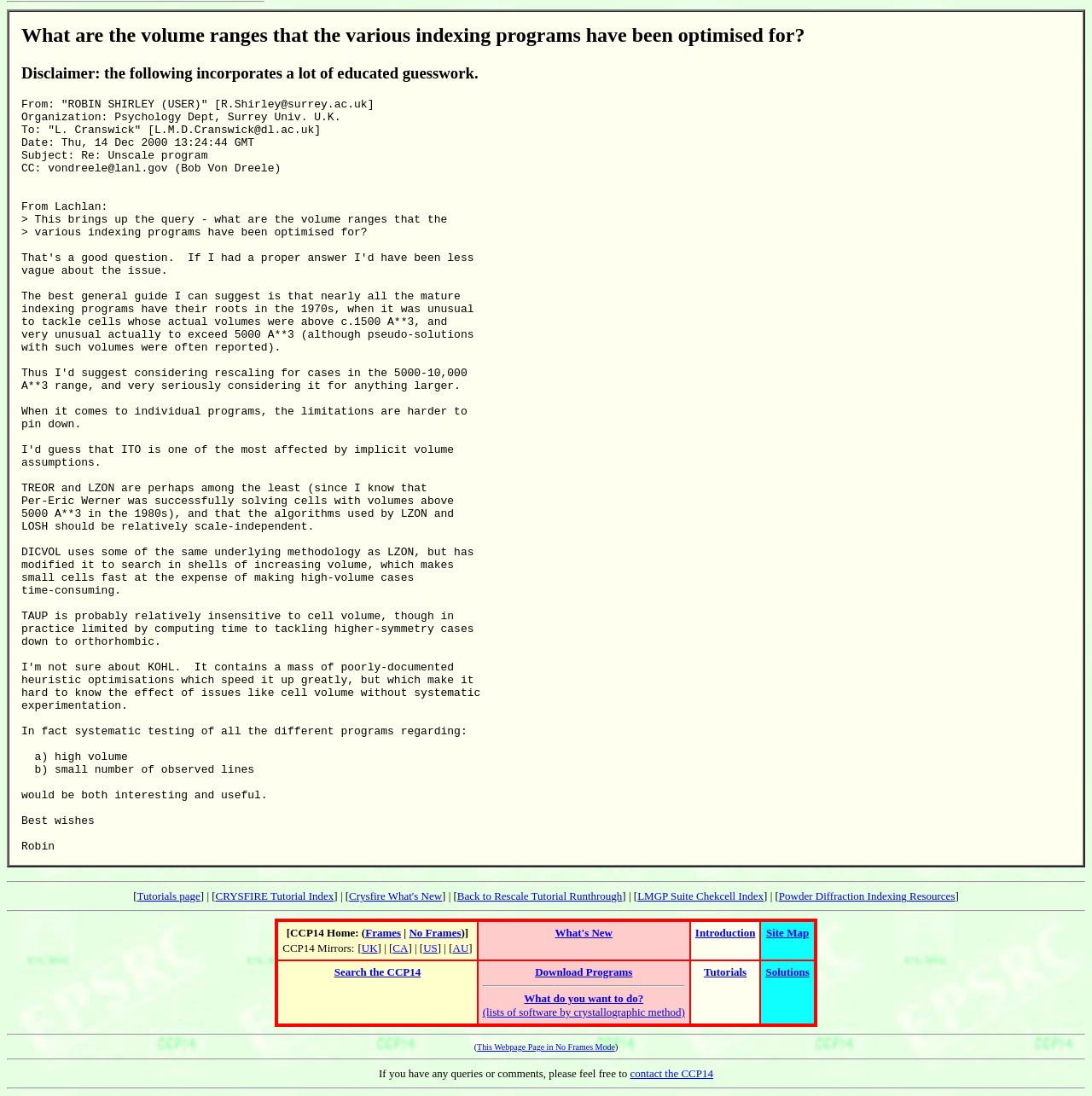Find the bounding box coordinates of the clickable area required to complete the following action: "Go to Features page".

None